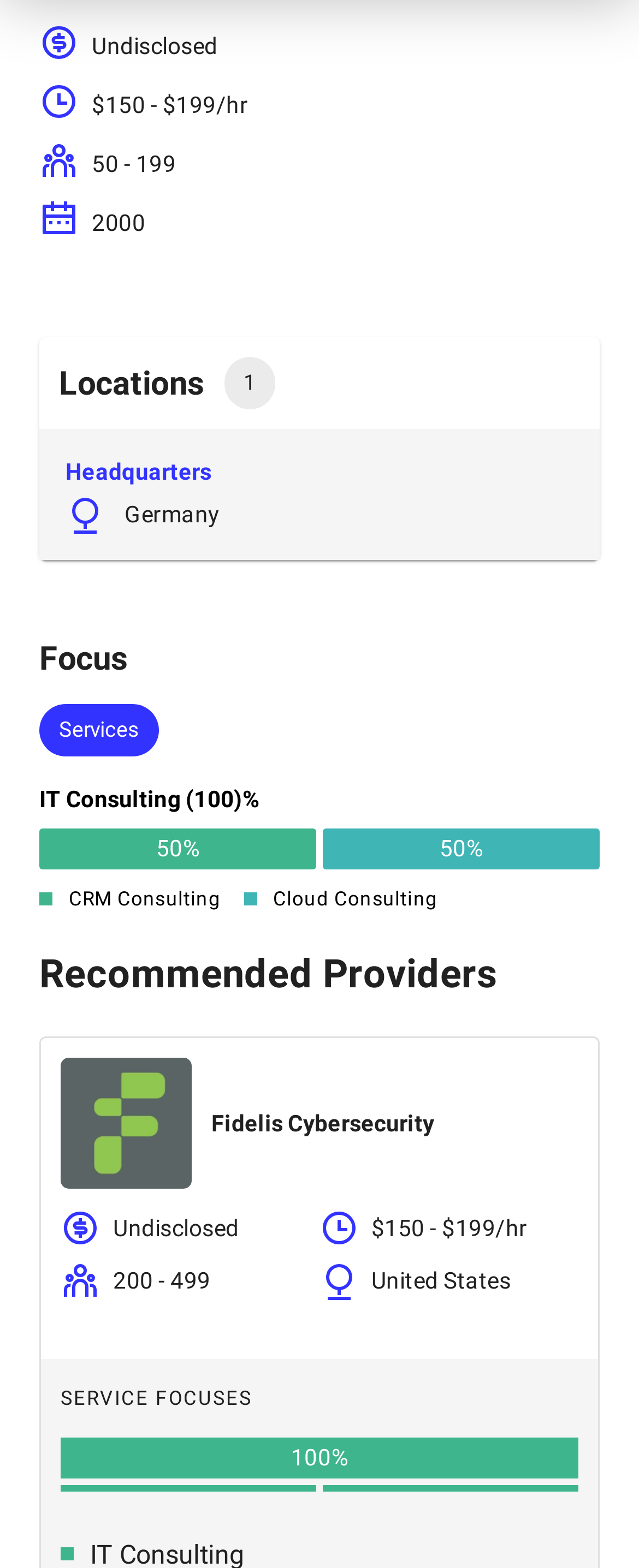Find the UI element described as: "alt="ORCID Consortium"" and predict its bounding box coordinates. Ensure the coordinates are four float numbers between 0 and 1, [left, top, right, bottom].

None